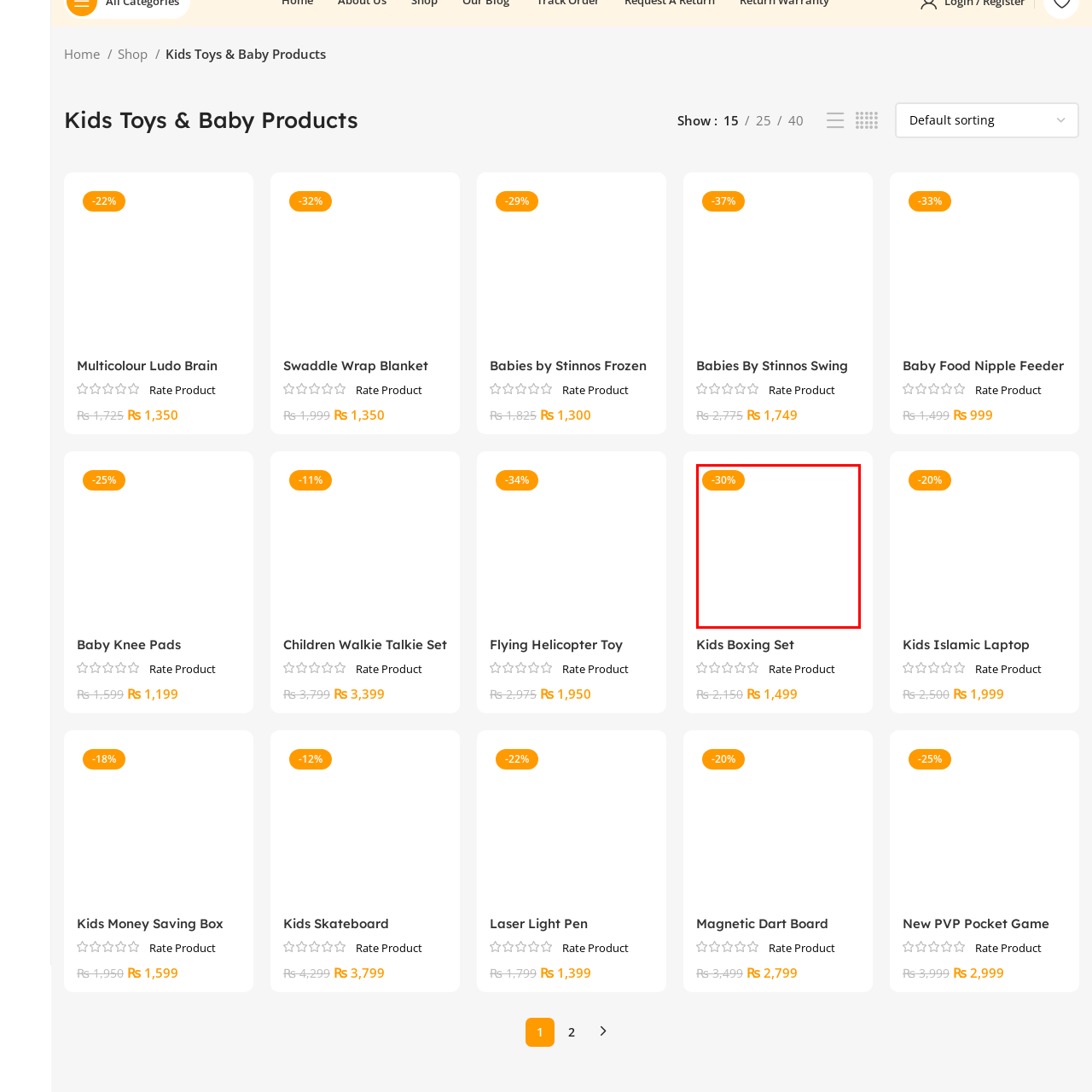Please examine the image within the red bounding box and provide an answer to the following question using a single word or phrase:
Where is the discount tag likely to appear?

online shopping platform